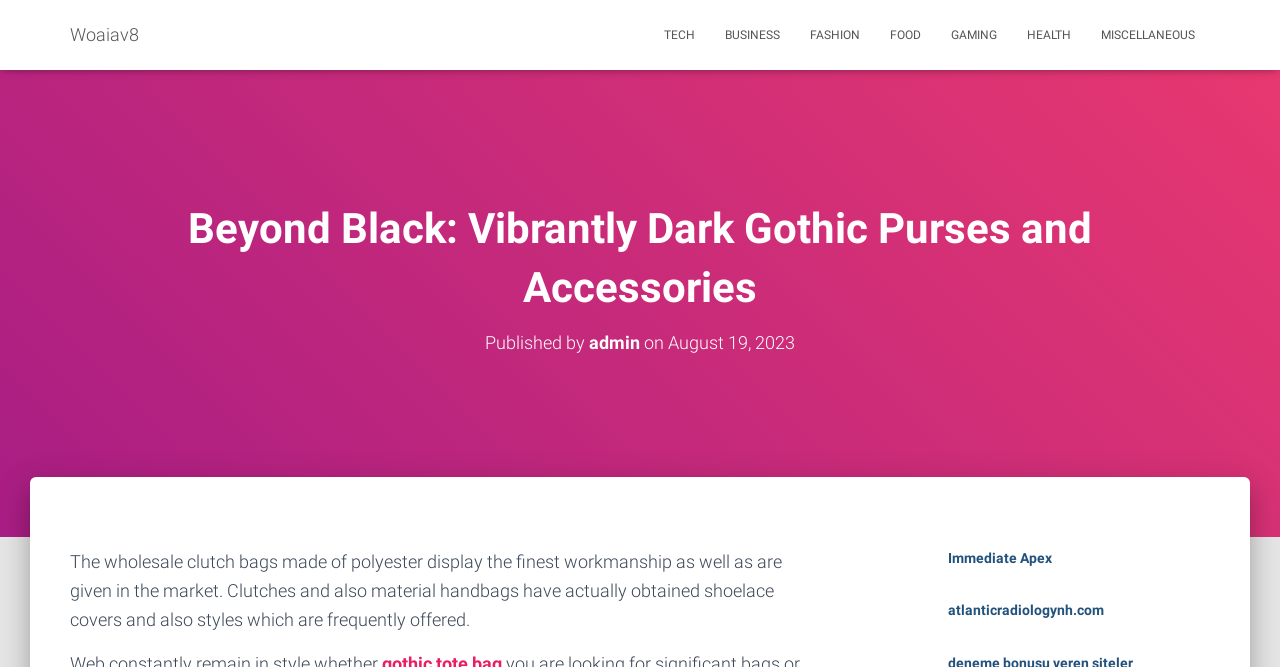Can you determine the bounding box coordinates of the area that needs to be clicked to fulfill the following instruction: "Visit TECH page"?

[0.507, 0.015, 0.555, 0.09]